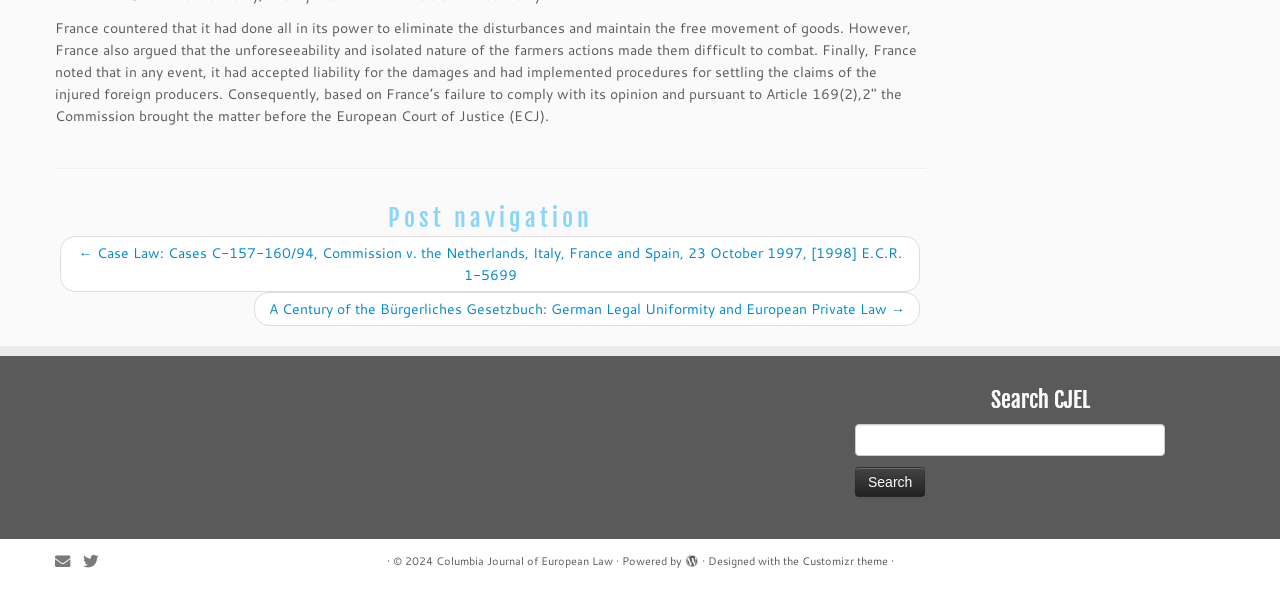What is the theme used to design the webpage?
Based on the image, provide a one-word or brief-phrase response.

Customizr theme